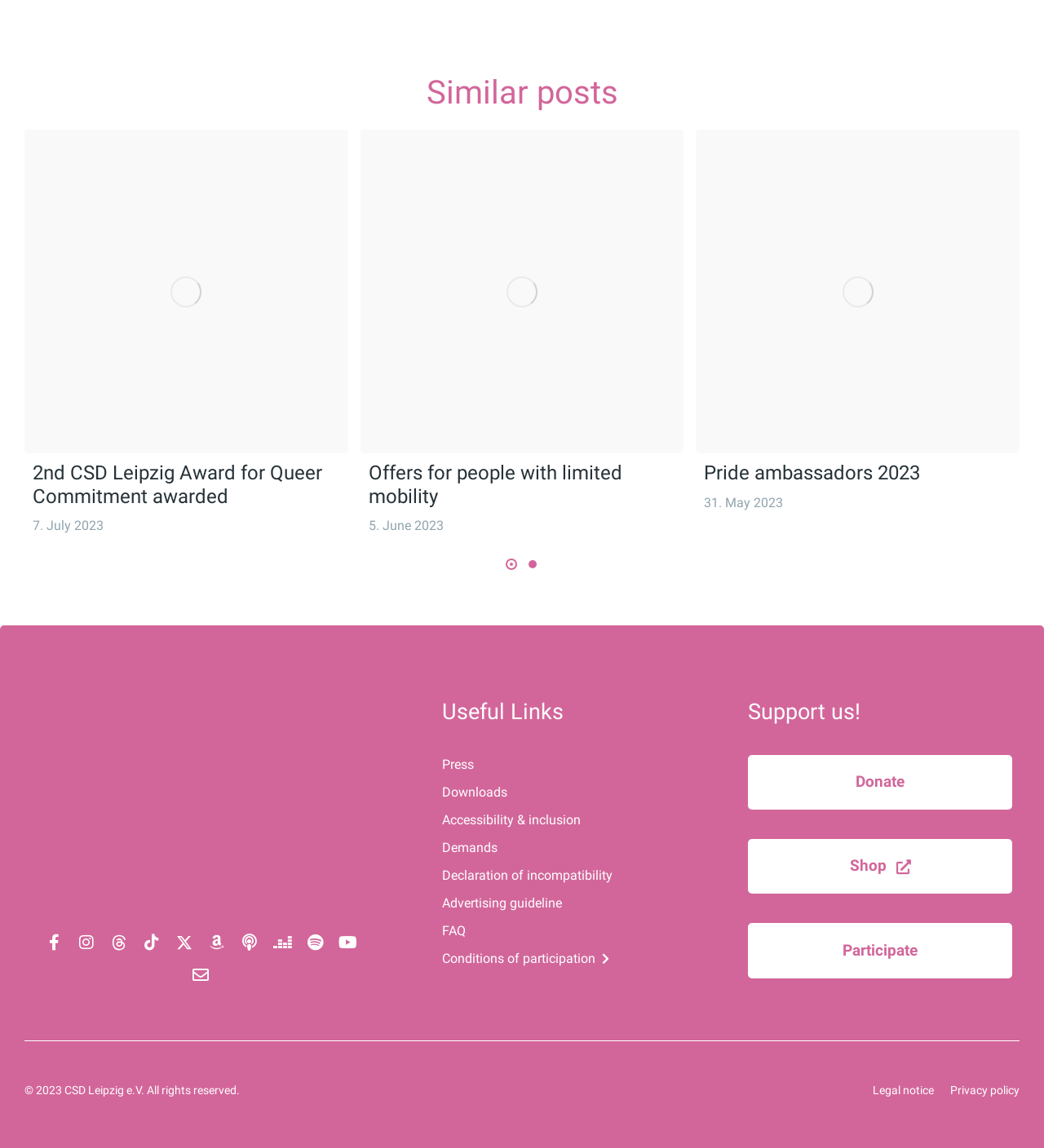Determine the bounding box coordinates for the clickable element required to fulfill the instruction: "Read the 2nd CSD Leipzig Award for Queer Commitment awarded post". Provide the coordinates as four float numbers between 0 and 1, i.e., [left, top, right, bottom].

[0.031, 0.402, 0.325, 0.443]